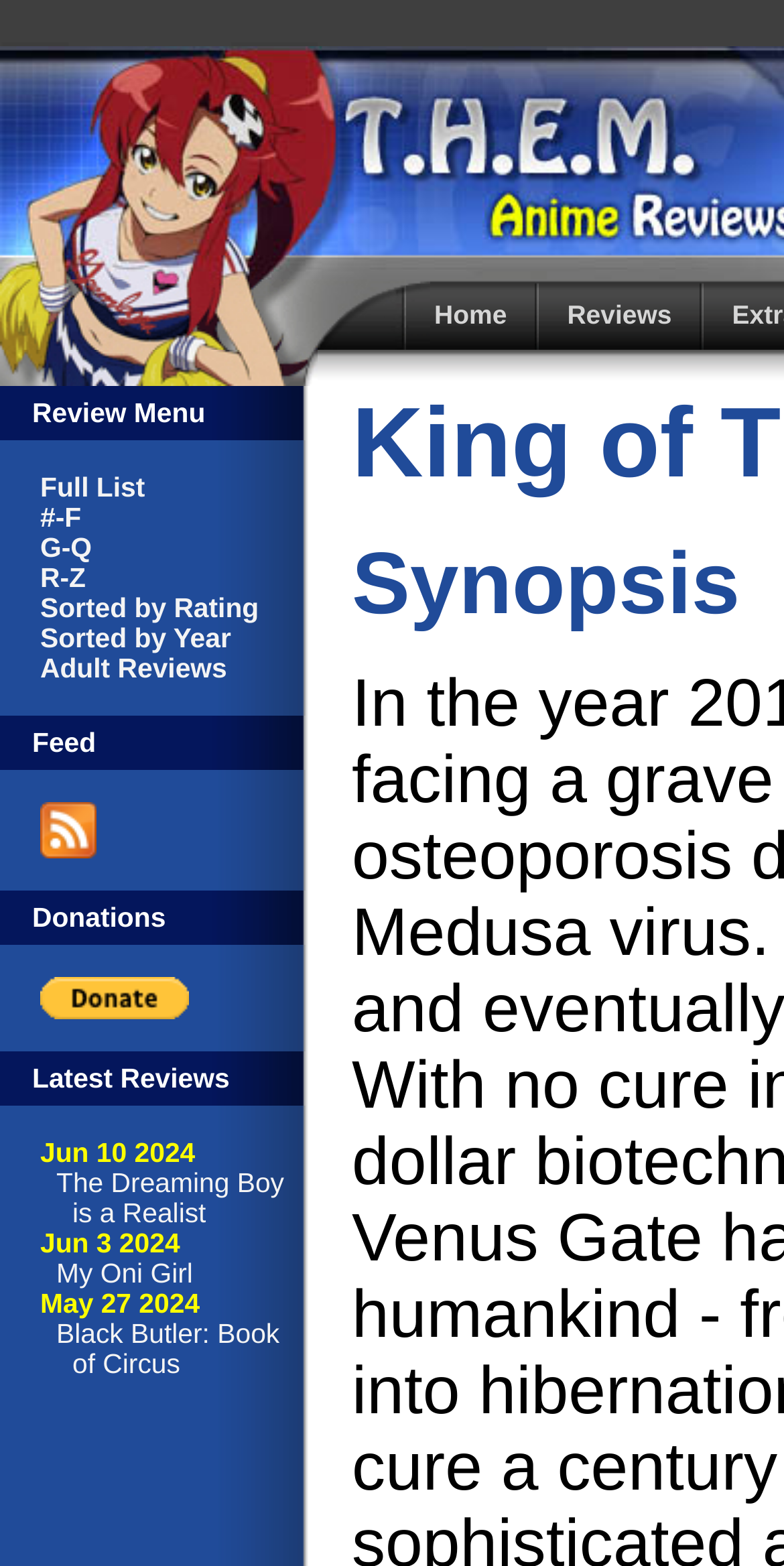Identify the bounding box coordinates of the clickable region to carry out the given instruction: "Click on the Home link".

[0.549, 0.178, 0.682, 0.223]